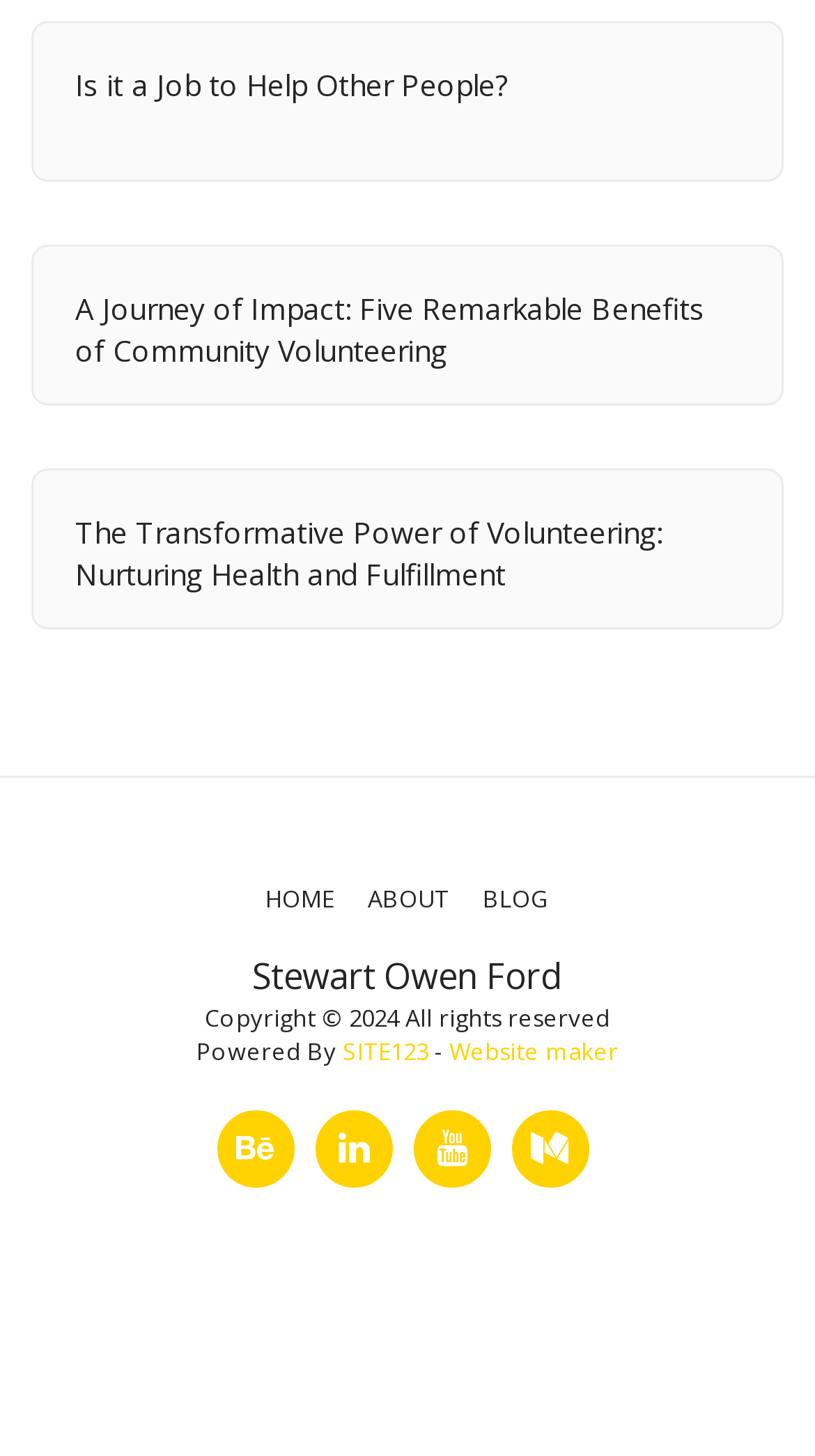Can you identify the bounding box coordinates of the clickable region needed to carry out this instruction: 'click on 'Is it a Job to Help Other People?' link'? The coordinates should be four float numbers within the range of 0 to 1, stated as [left, top, right, bottom].

[0.092, 0.045, 0.908, 0.074]